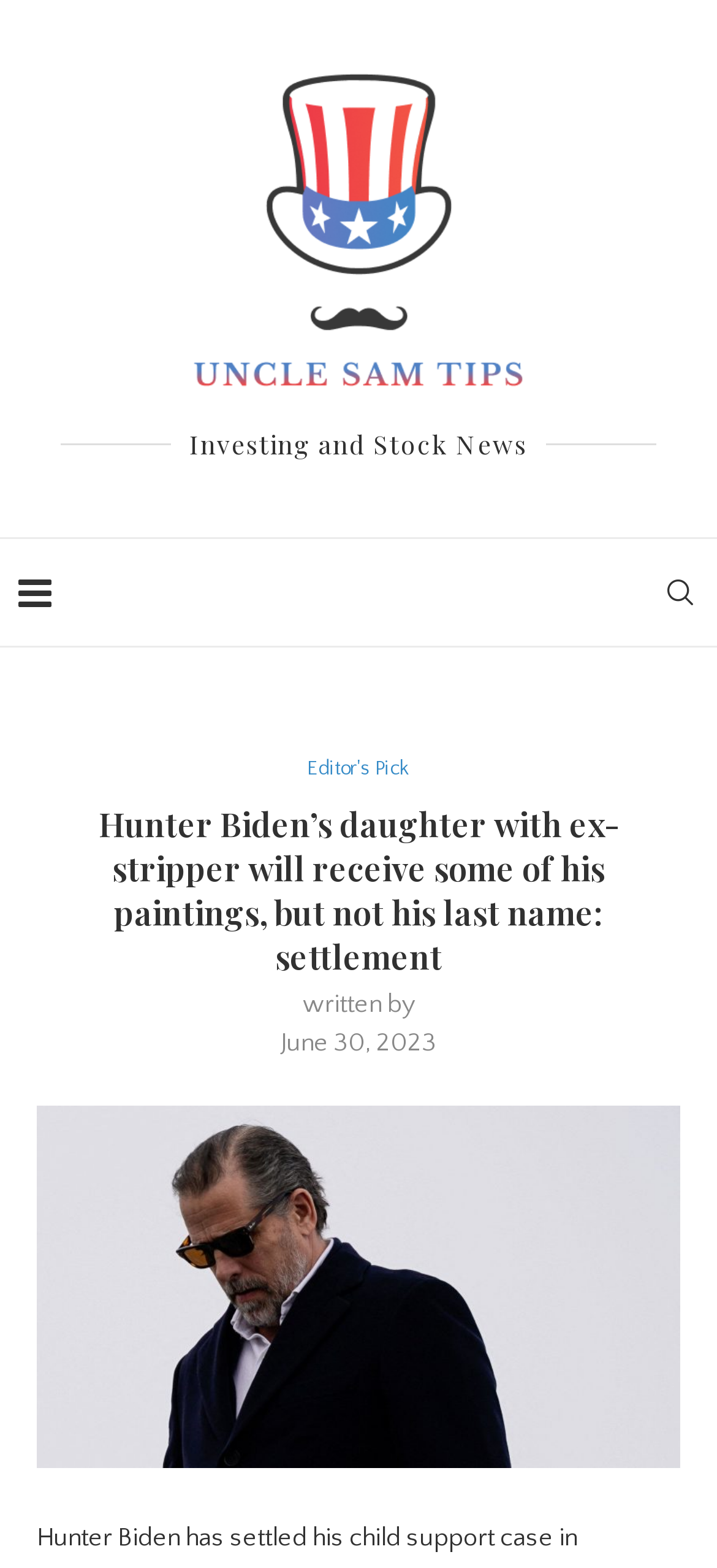What type of content is 'Editor's Pick'?
From the image, provide a succinct answer in one word or a short phrase.

Article